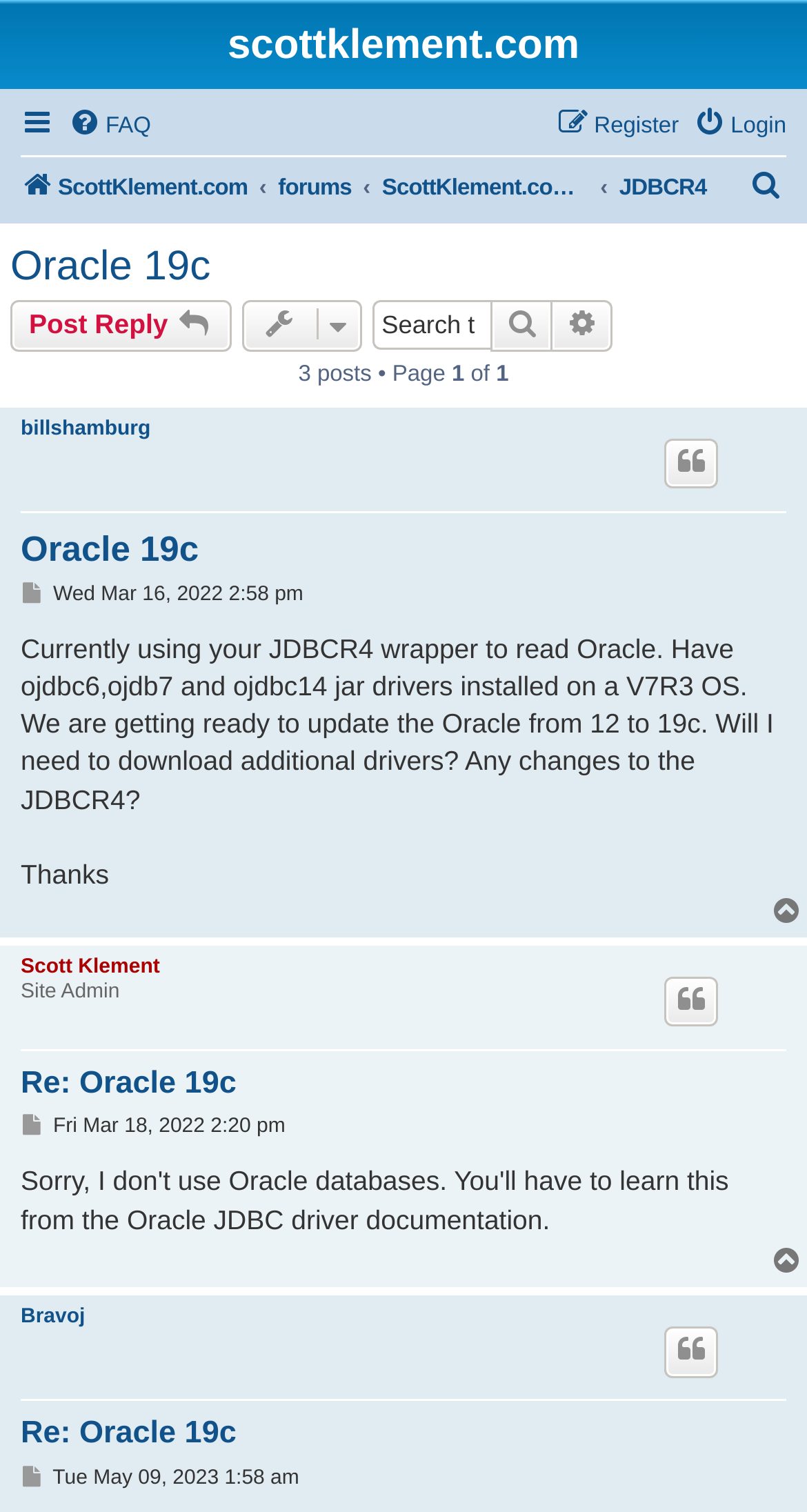Find the bounding box coordinates of the element you need to click on to perform this action: 'Search this topic'. The coordinates should be represented by four float values between 0 and 1, in the format [left, top, right, bottom].

[0.463, 0.199, 0.609, 0.232]